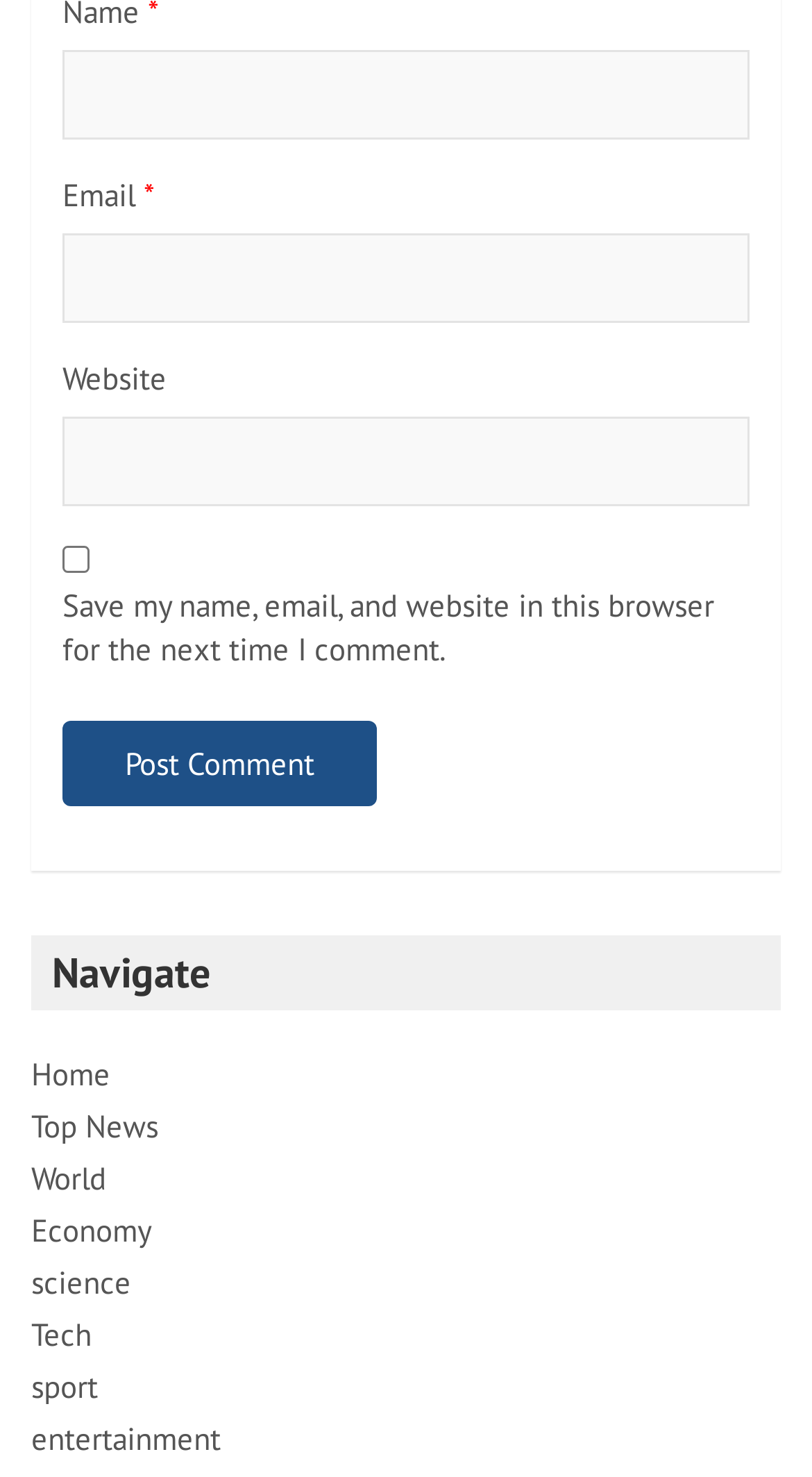Can you specify the bounding box coordinates of the area that needs to be clicked to fulfill the following instruction: "Click the Faudi link"?

None